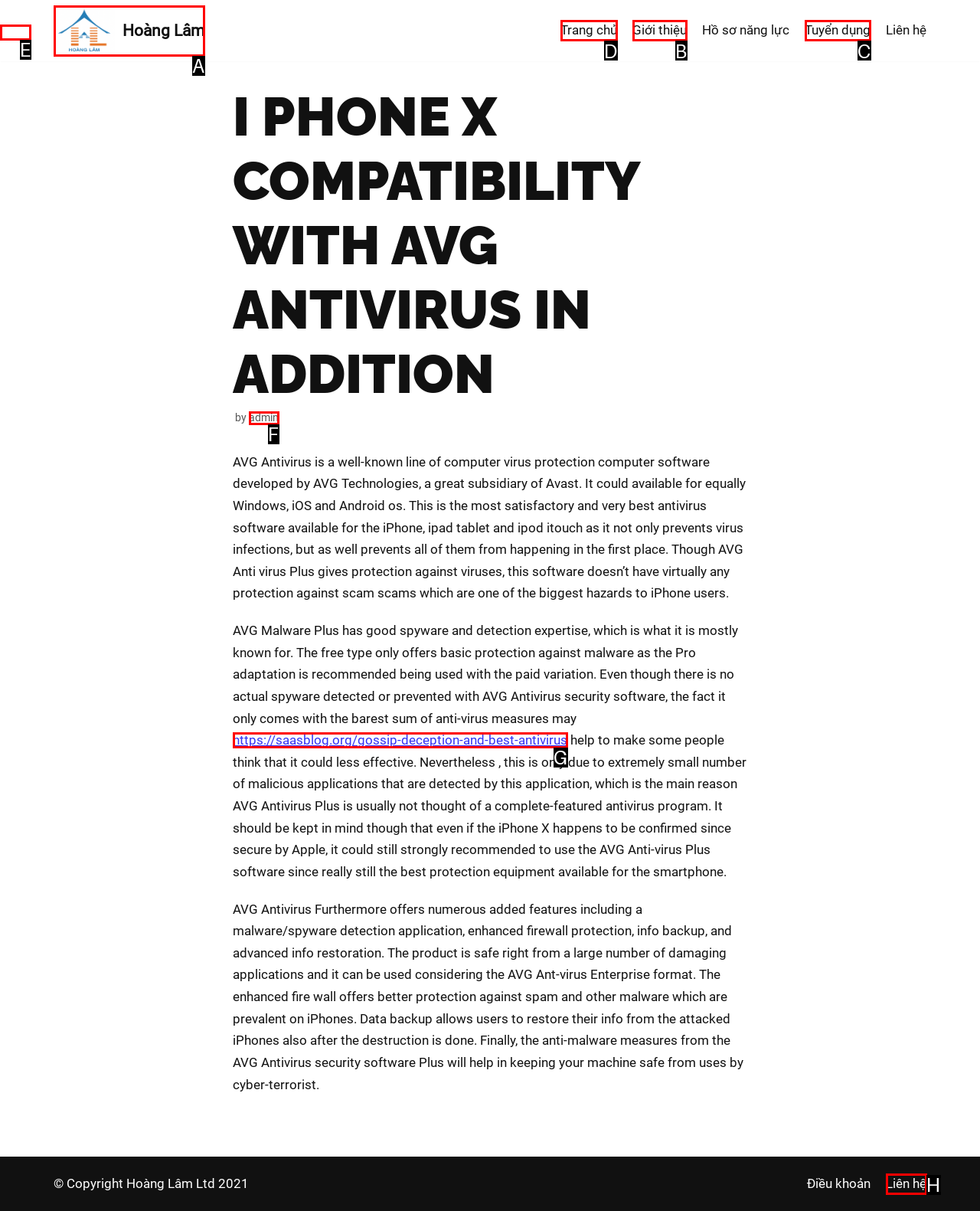Out of the given choices, which letter corresponds to the UI element required to Visit the 'Trang chủ' page? Answer with the letter.

D